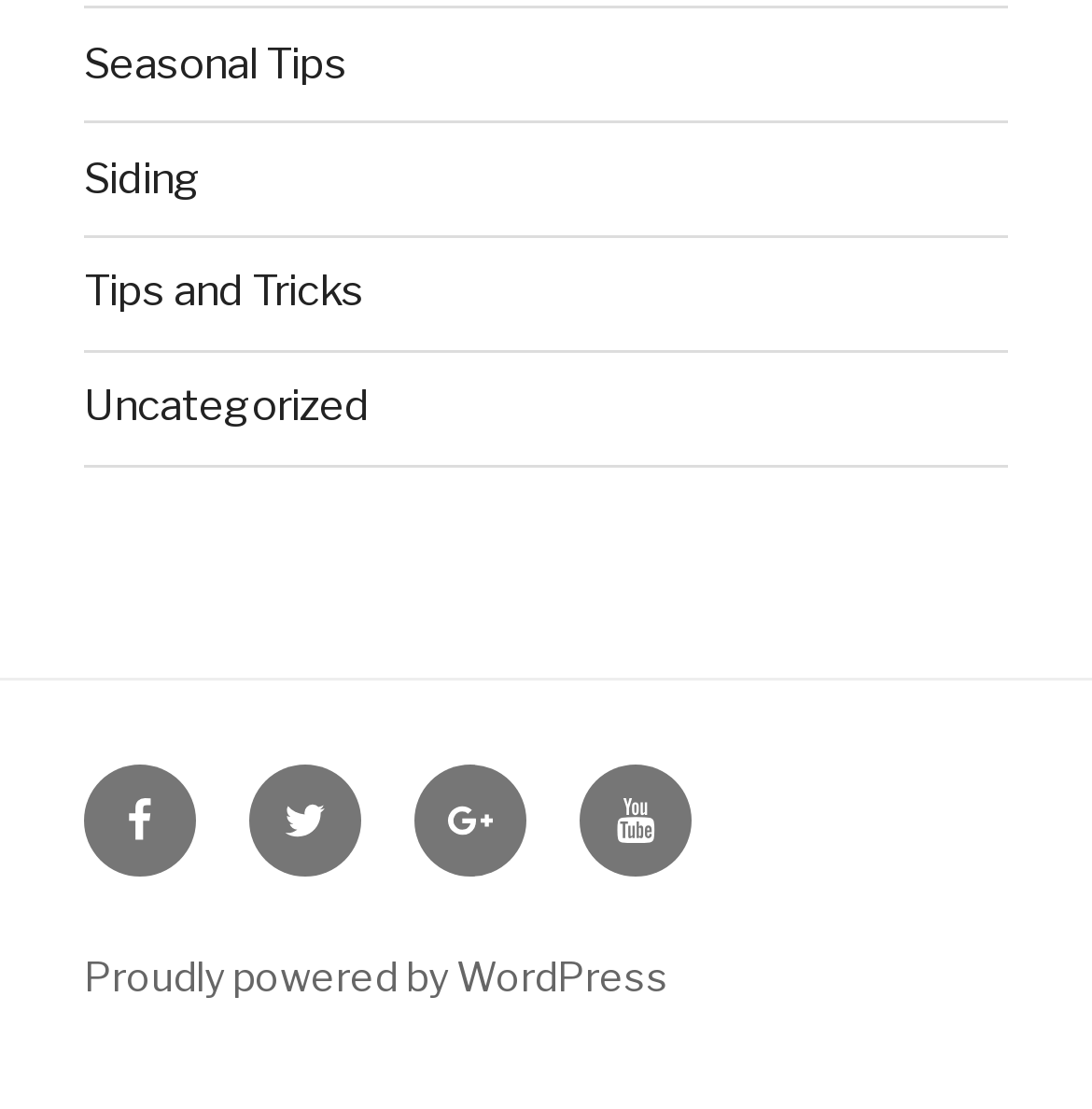Pinpoint the bounding box coordinates of the element that must be clicked to accomplish the following instruction: "Visit Facebook page". The coordinates should be in the format of four float numbers between 0 and 1, i.e., [left, top, right, bottom].

[0.077, 0.689, 0.179, 0.79]